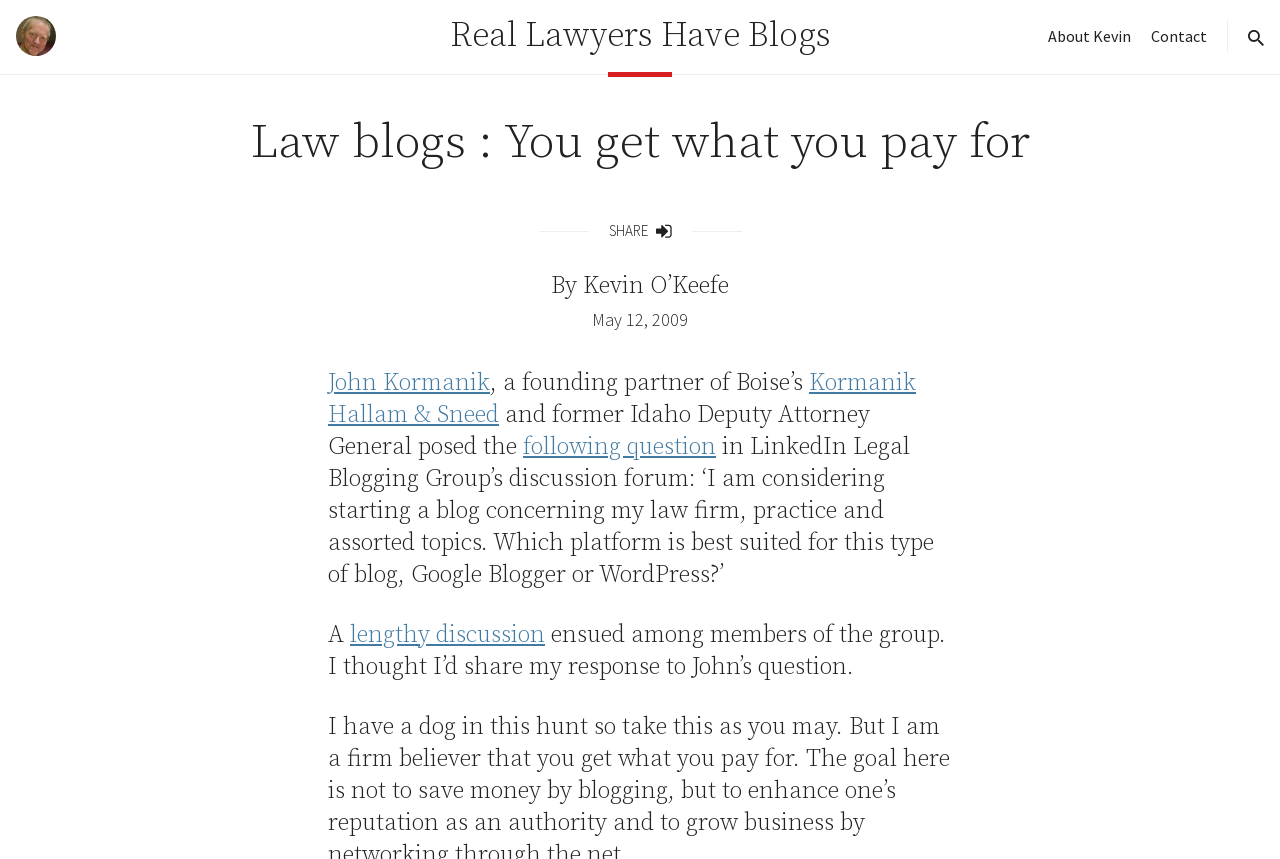What is the name of the law firm mentioned?
Give a detailed response to the question by analyzing the screenshot.

I found the answer by looking at the text content of the webpage, specifically the sentence that mentions 'a founding partner of Boise’s Kormanik Hallam & Sneed'.